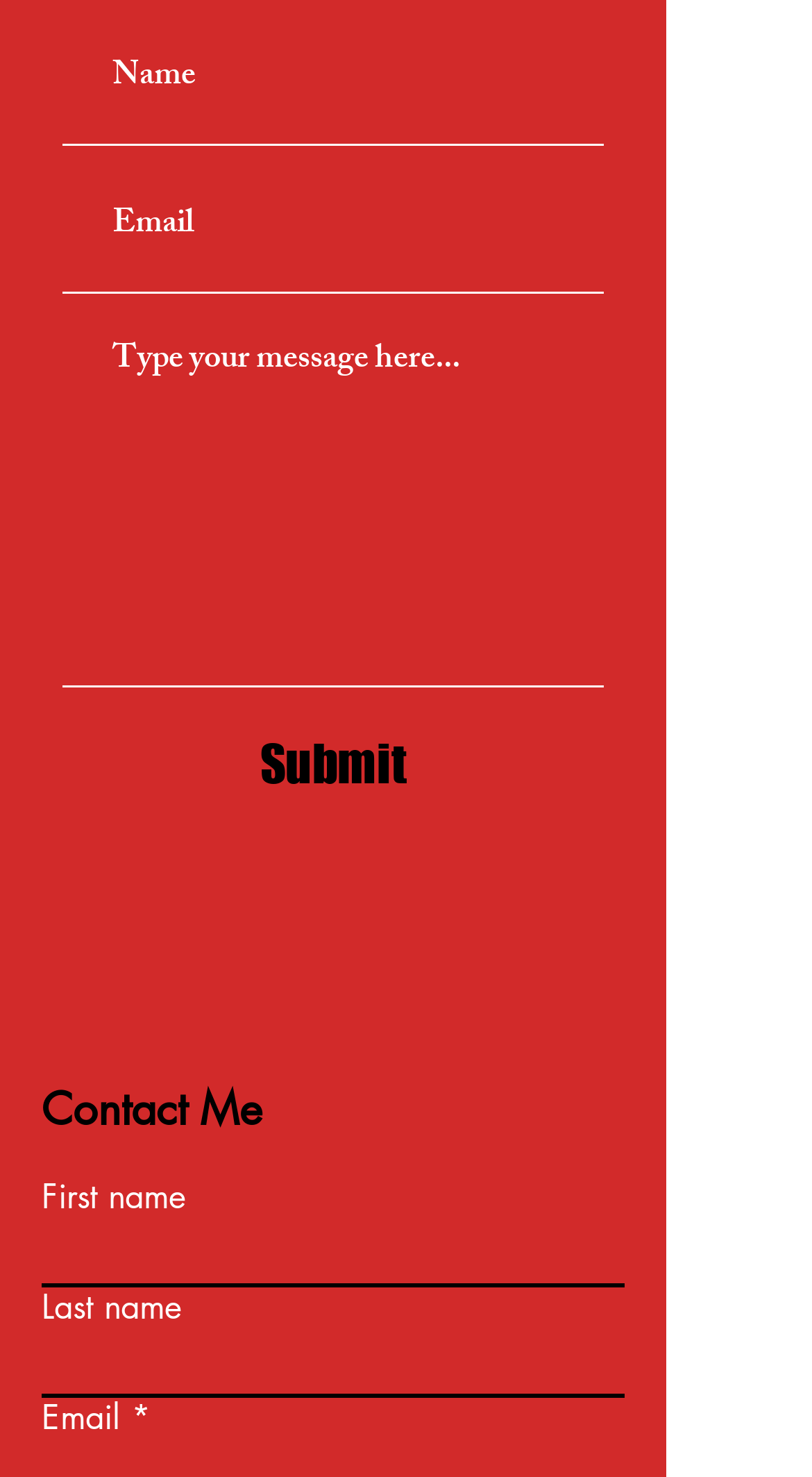Please provide a brief answer to the following inquiry using a single word or phrase:
What is the position of the 'Submit' button?

Below the text fields